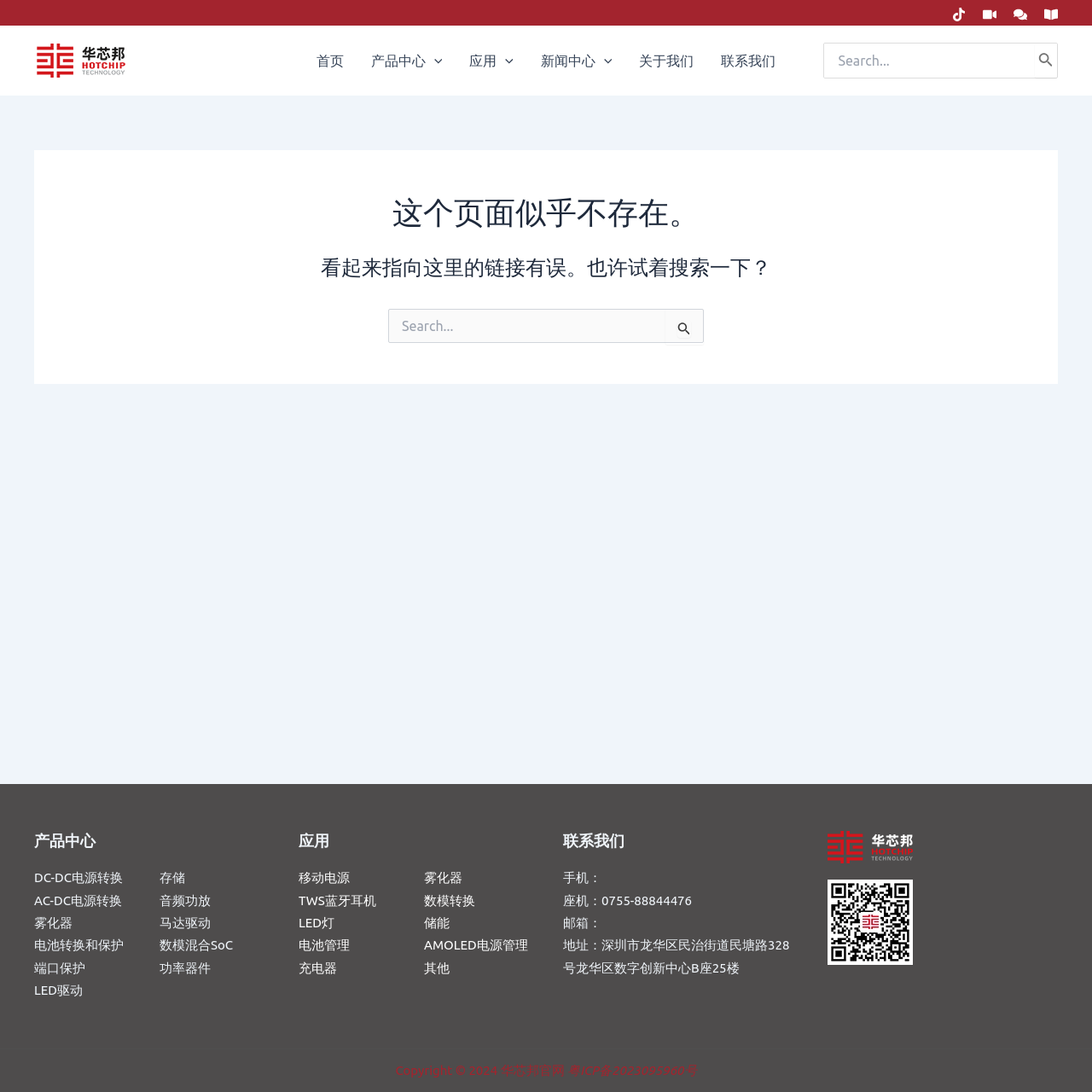Please identify the bounding box coordinates of the area I need to click to accomplish the following instruction: "Go to the homepage".

[0.277, 0.04, 0.327, 0.071]